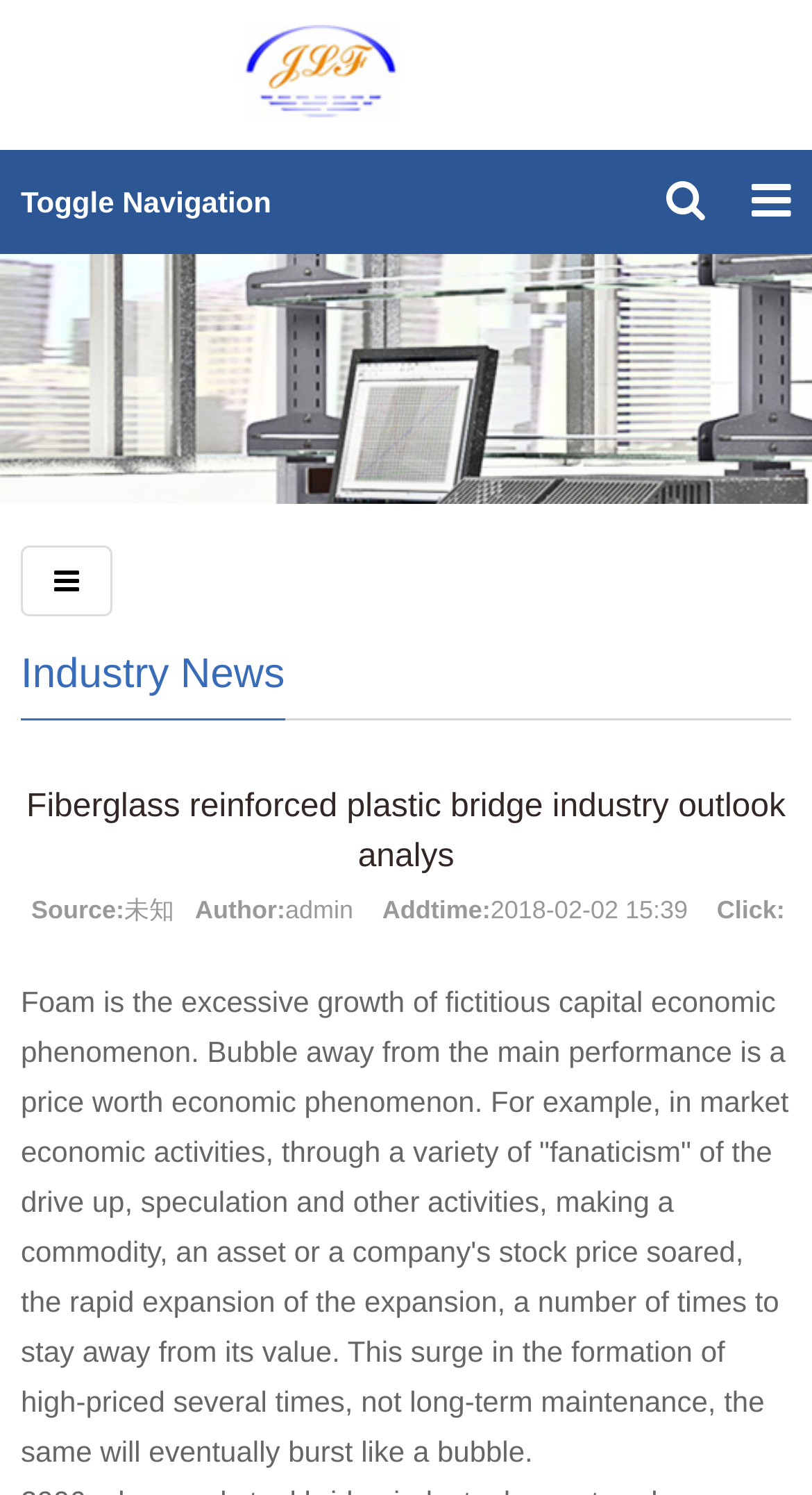What is the industry outlook being analyzed?
Refer to the image and provide a concise answer in one word or phrase.

Fiberglass reinforced plastic bridge